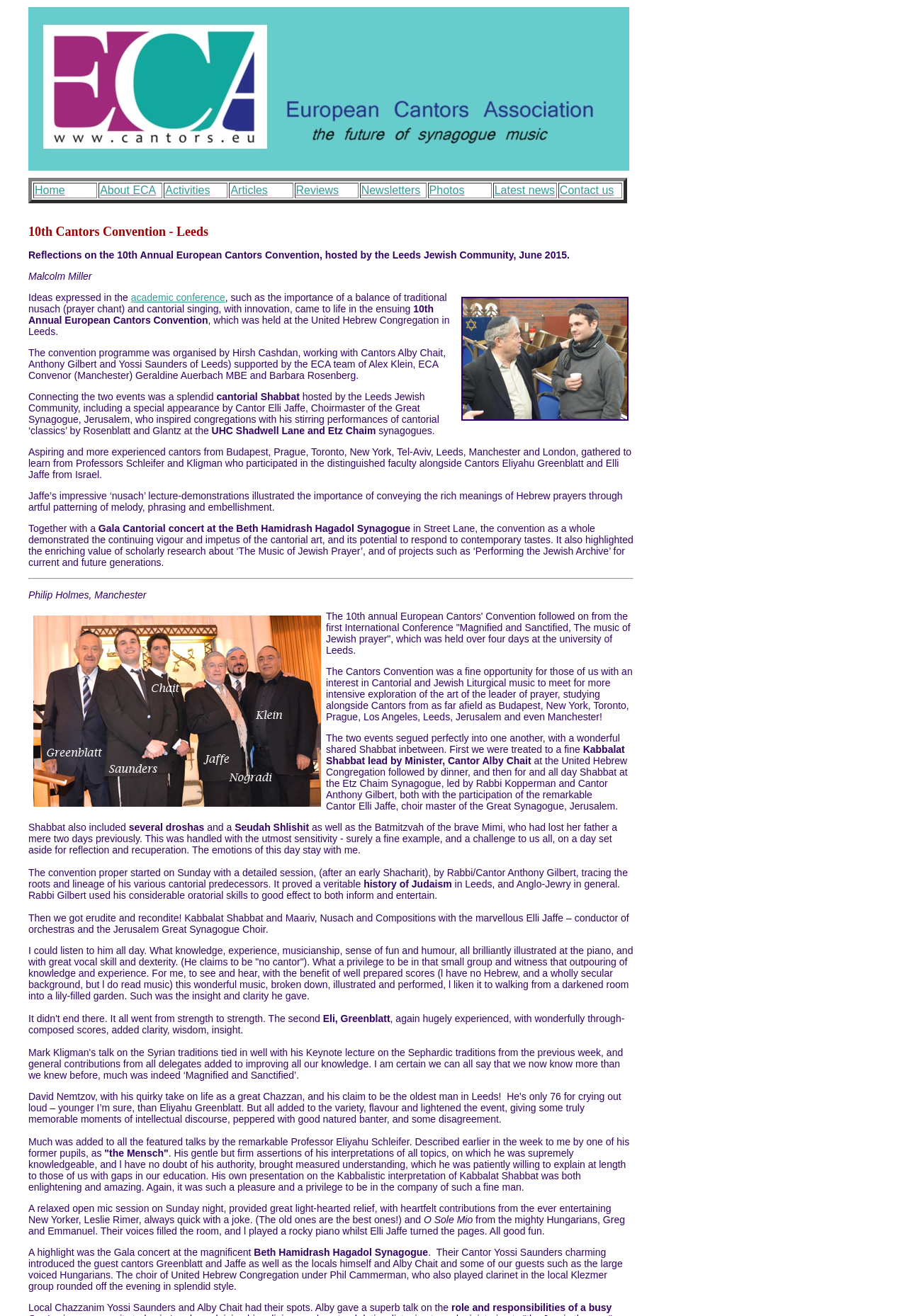Using the description: "Activities", identify the bounding box of the corresponding UI element in the screenshot.

[0.182, 0.14, 0.232, 0.149]